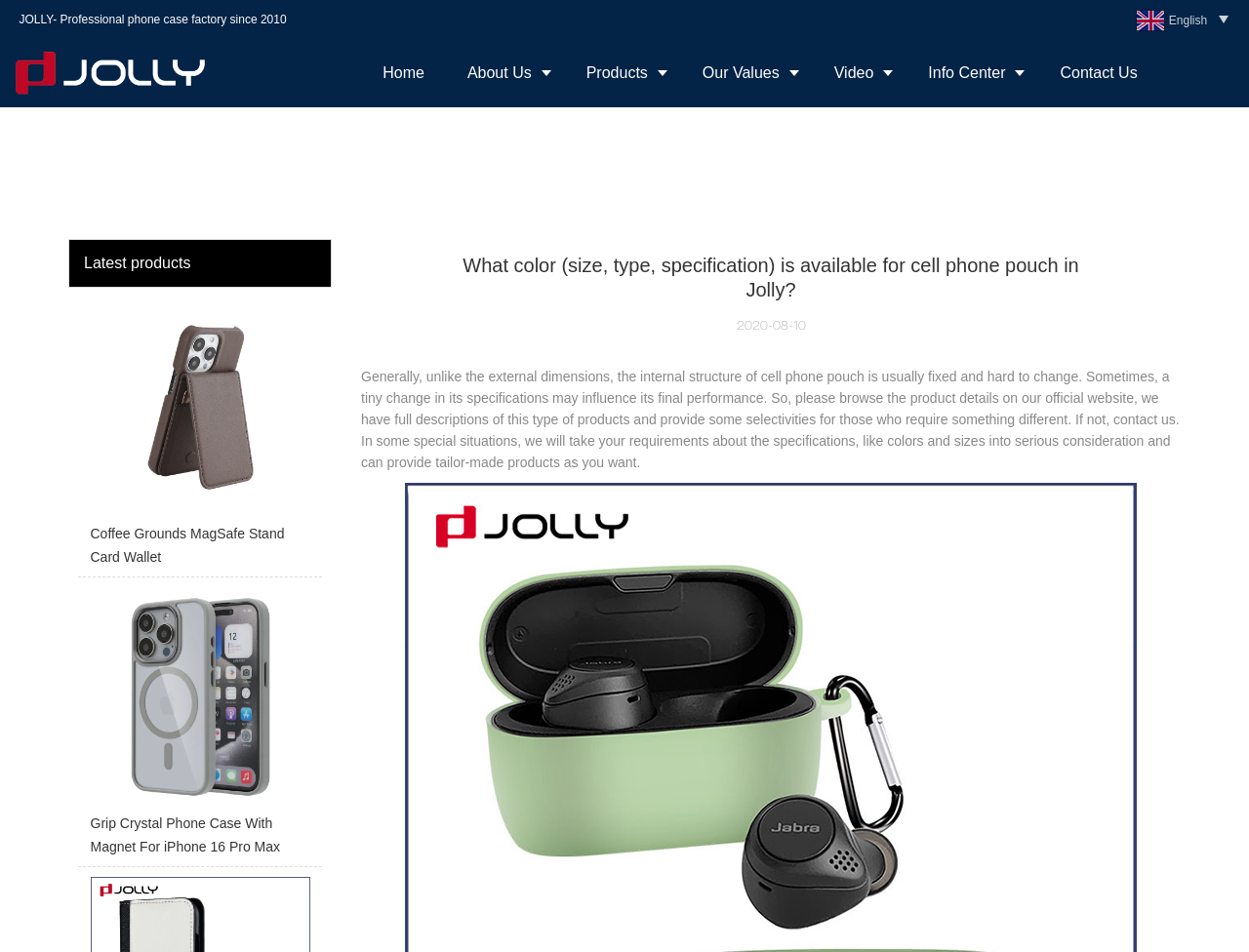What is the purpose of the webpage?
Based on the screenshot, give a detailed explanation to answer the question.

The webpage provides detailed information about cell phone pouches, including their internal structure and specifications, and also shows images of products, indicating that the purpose of the webpage is to provide product information to customers.